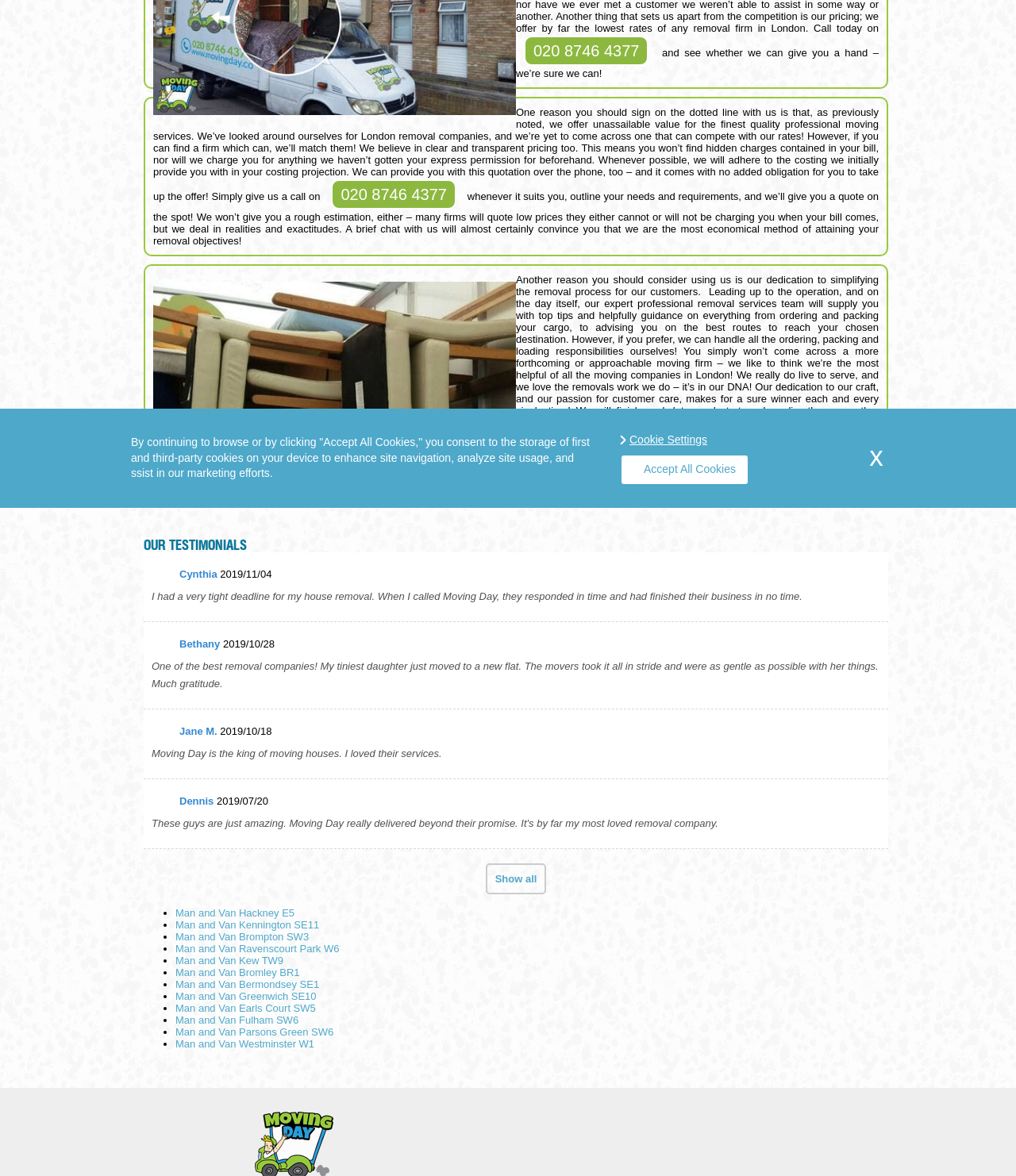Find the bounding box of the element with the following description: "divorce is even more expensive". The coordinates must be four float numbers between 0 and 1, formatted as [left, top, right, bottom].

None